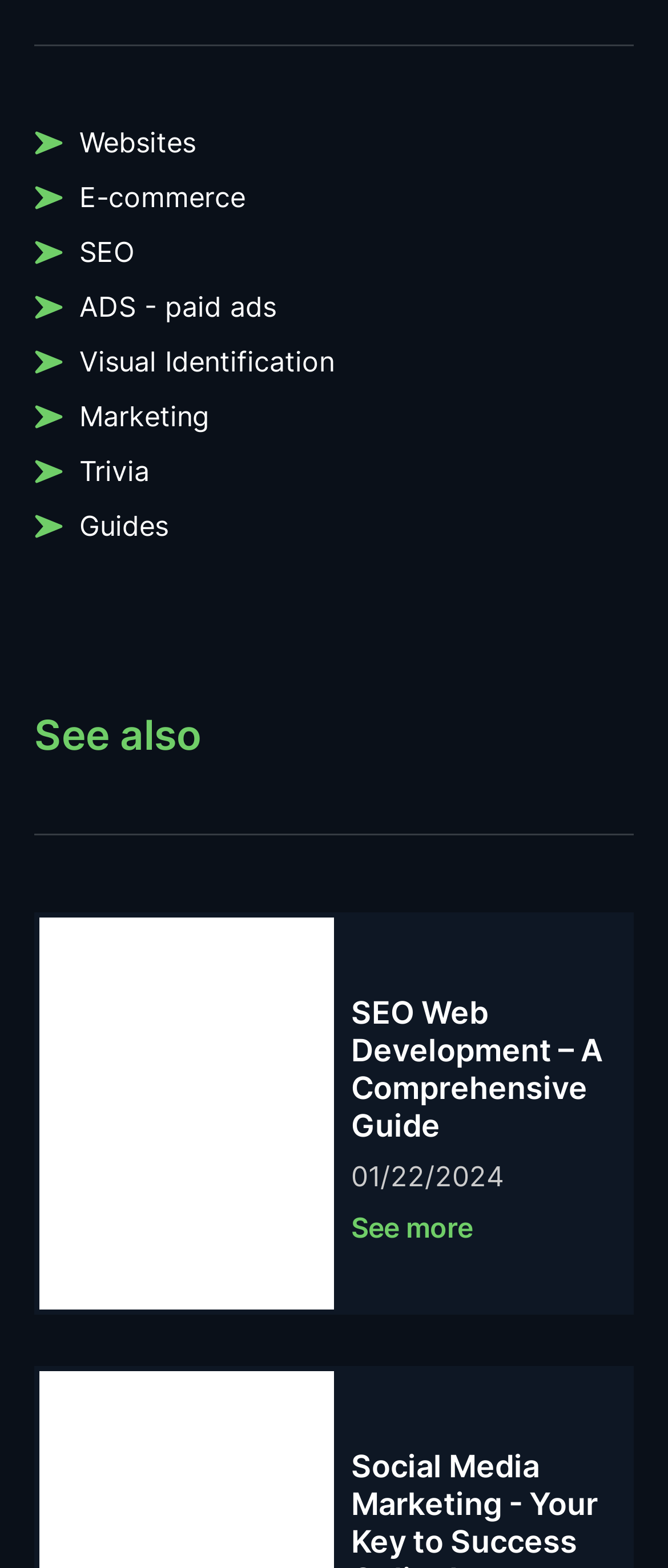Please identify the bounding box coordinates of the area that needs to be clicked to fulfill the following instruction: "Read SEO web development."

[0.059, 0.585, 0.5, 0.836]